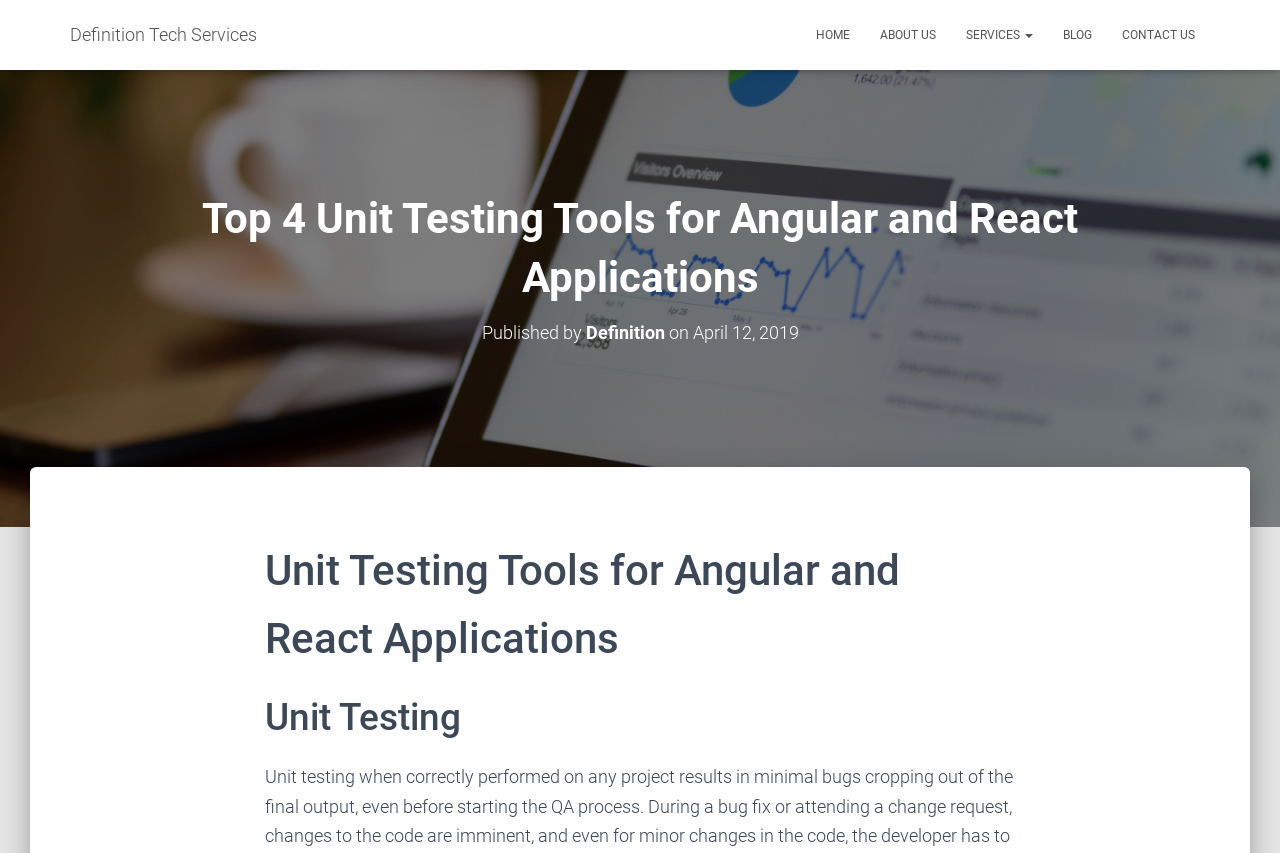Please identify the bounding box coordinates of the element I should click to complete this instruction: 'learn about unit testing tools'. The coordinates should be given as four float numbers between 0 and 1, like this: [left, top, right, bottom].

[0.207, 0.629, 0.793, 0.789]